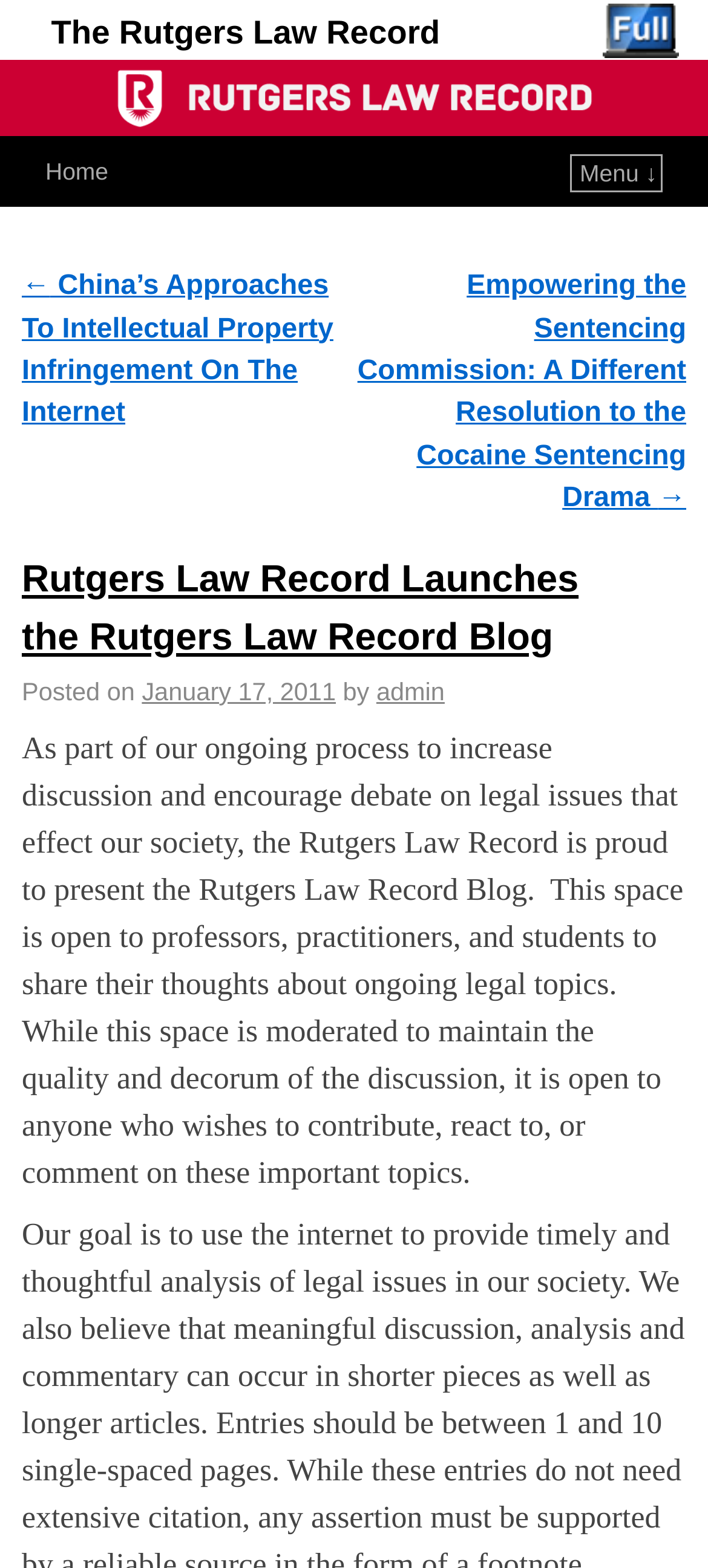Determine the bounding box coordinates for the area that should be clicked to carry out the following instruction: "switch to standard web view".

[0.85, 0.002, 0.958, 0.037]